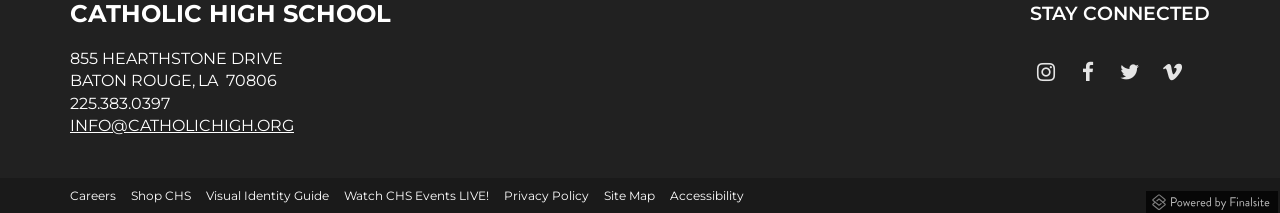Locate the bounding box coordinates of the clickable area to execute the instruction: "Visit Facebook". Provide the coordinates as four float numbers between 0 and 1, represented as [left, top, right, bottom].

[0.838, 0.258, 0.862, 0.408]